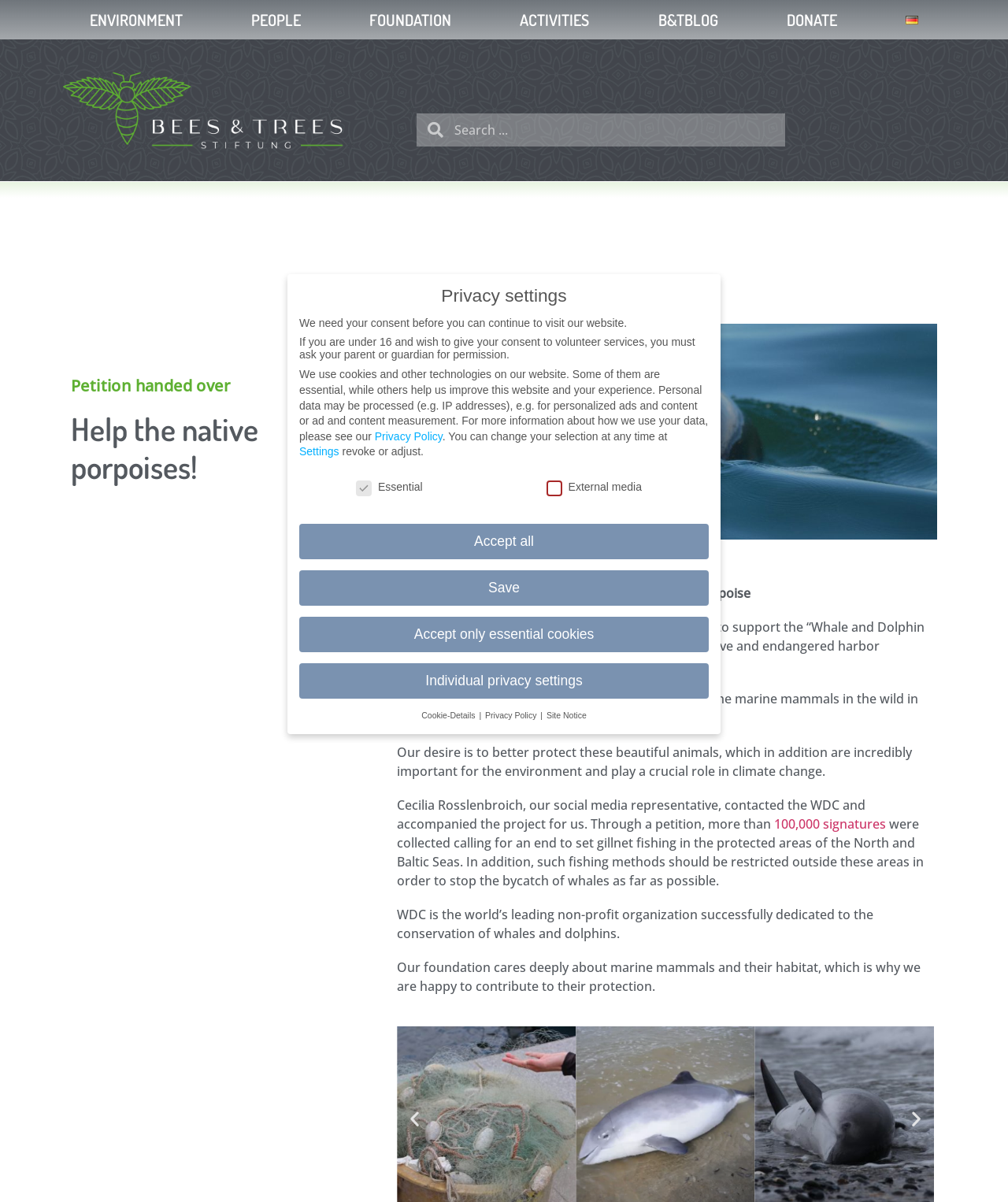Carefully examine the image and provide an in-depth answer to the question: What is the name of the foundation?

The name of the foundation can be found in the logo image description, which is 'Logo der Stiftung Bienen und Bäume, eine Biene mit Flügeln, die wie Blätter aussehen, neben den Buchstaben Bees & Trees.'